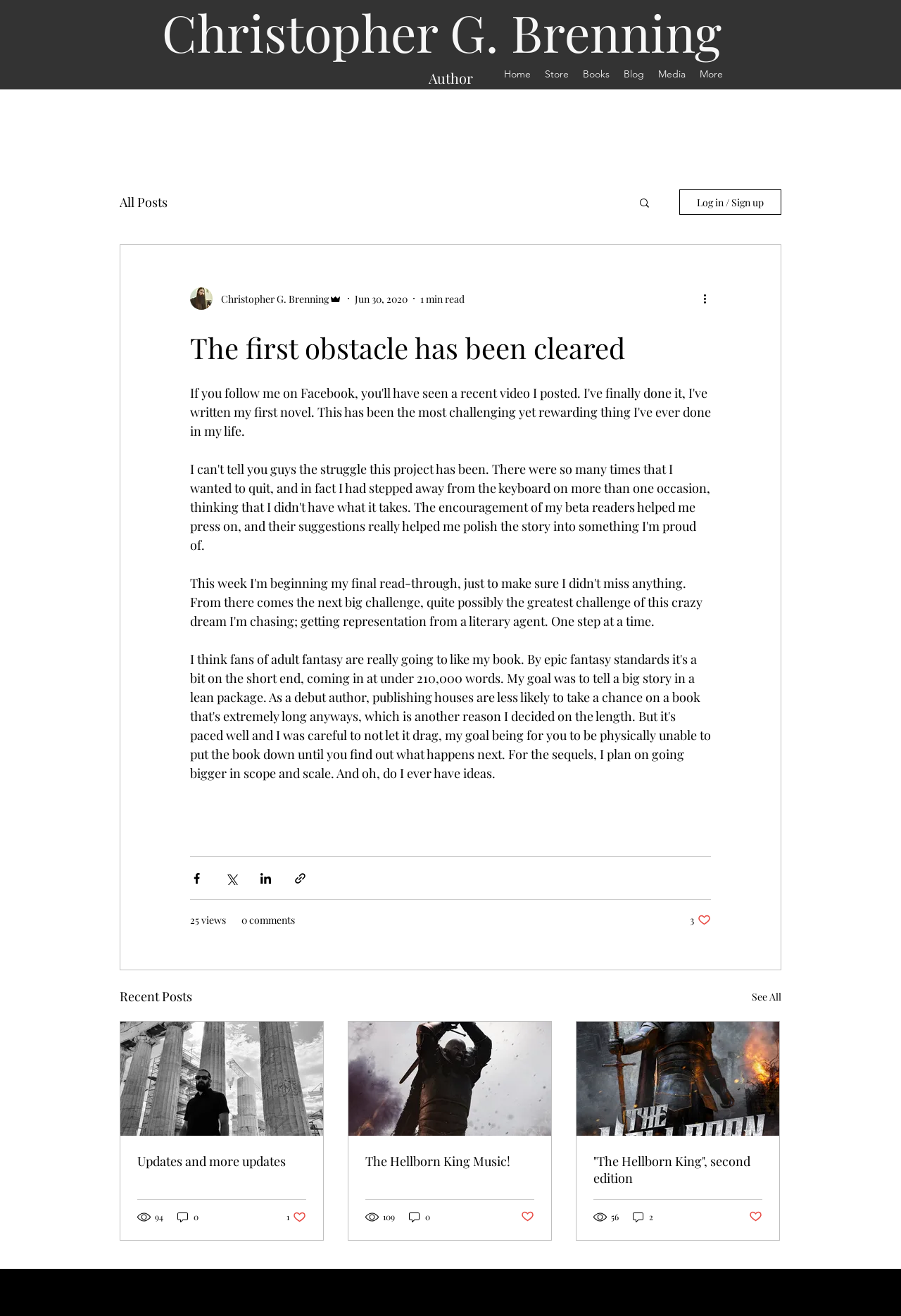Identify the bounding box for the UI element described as: "aria-label="More actions"". Ensure the coordinates are four float numbers between 0 and 1, formatted as [left, top, right, bottom].

[0.778, 0.221, 0.797, 0.233]